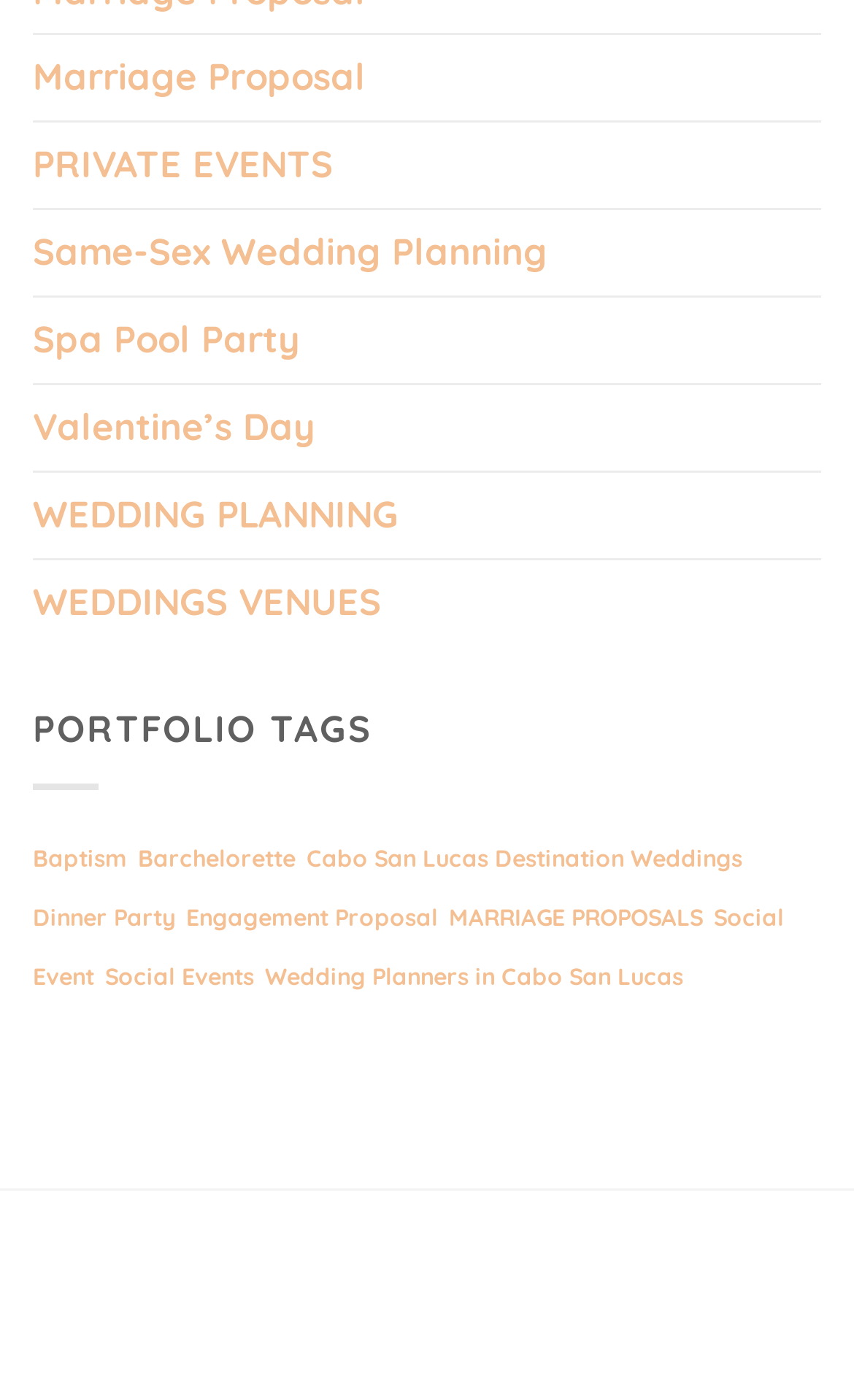Given the element description "home", identify the bounding box of the corresponding UI element.

None